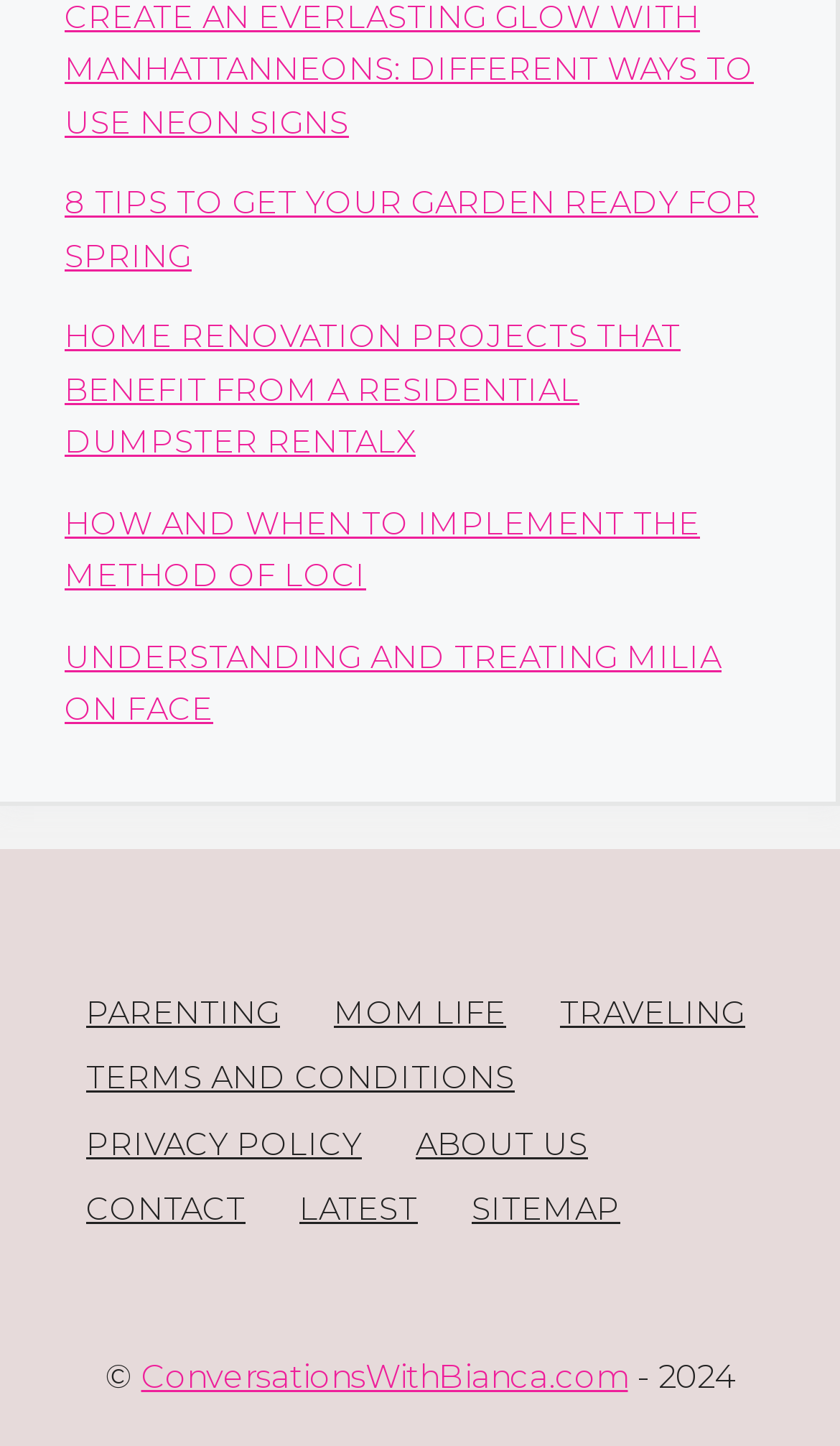Please locate the clickable area by providing the bounding box coordinates to follow this instruction: "Visit the about us page".

[0.495, 0.777, 0.7, 0.804]